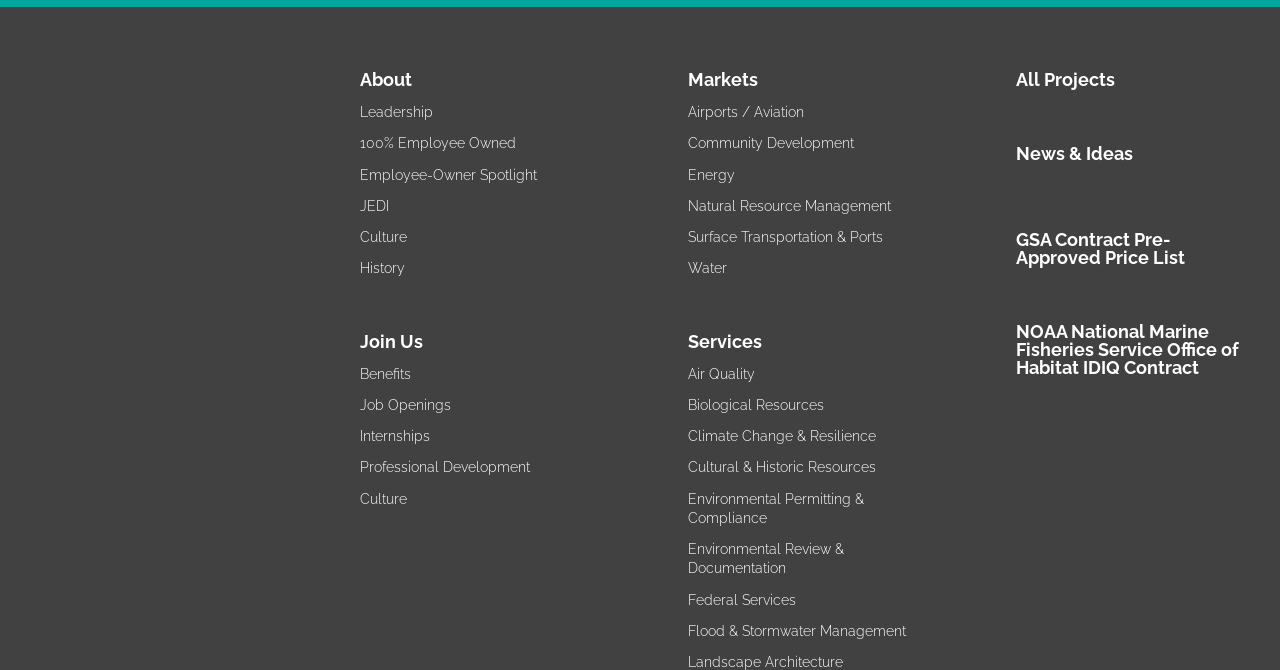Predict the bounding box of the UI element based on the description: "GSA Contract Pre-Approved Price List". The coordinates should be four float numbers between 0 and 1, formatted as [left, top, right, bottom].

[0.794, 0.342, 0.926, 0.4]